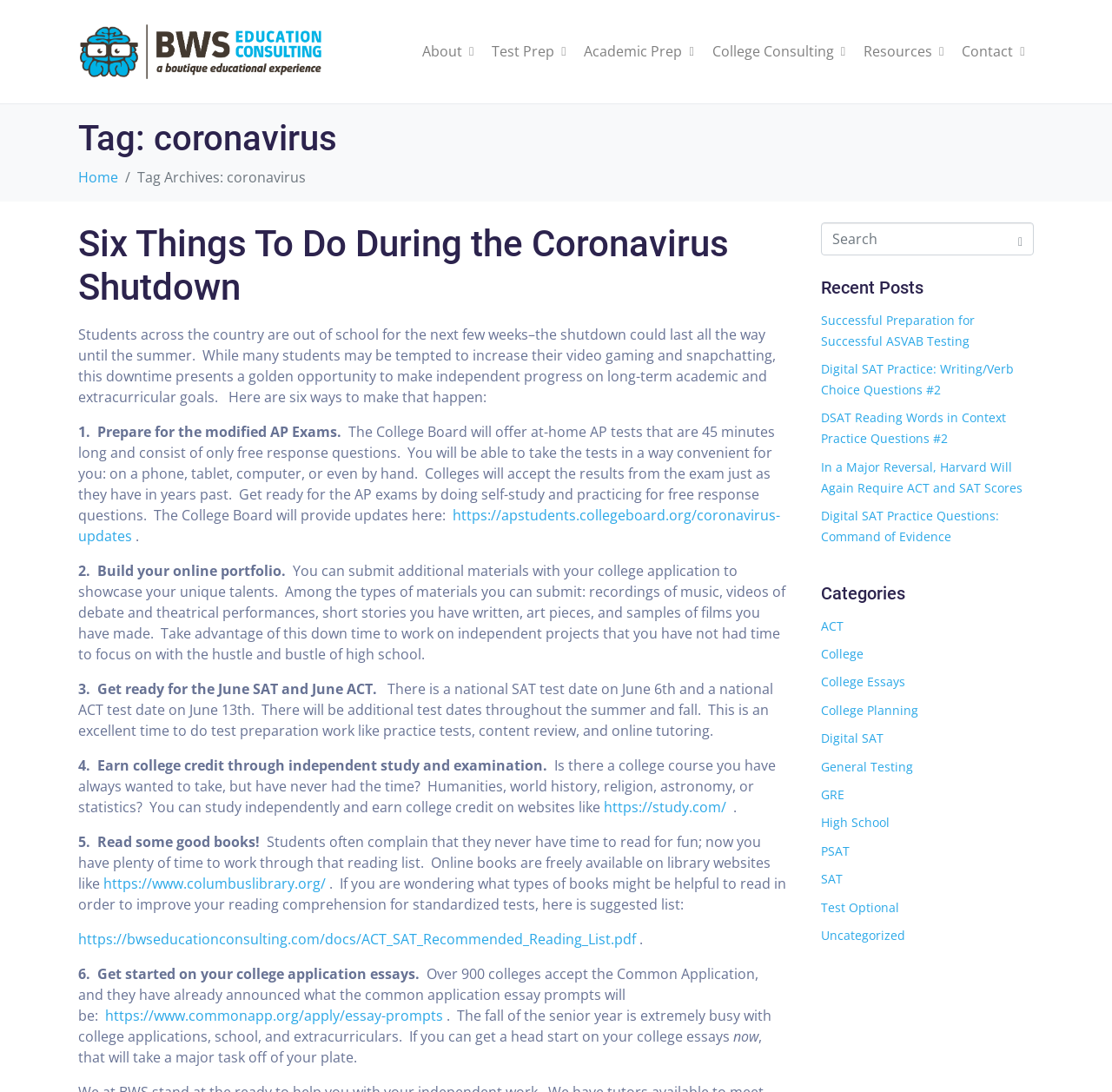Locate the bounding box coordinates of the element you need to click to accomplish the task described by this instruction: "Read the article 'Six Things To Do During the Coronavirus Shutdown'".

[0.07, 0.204, 0.655, 0.283]